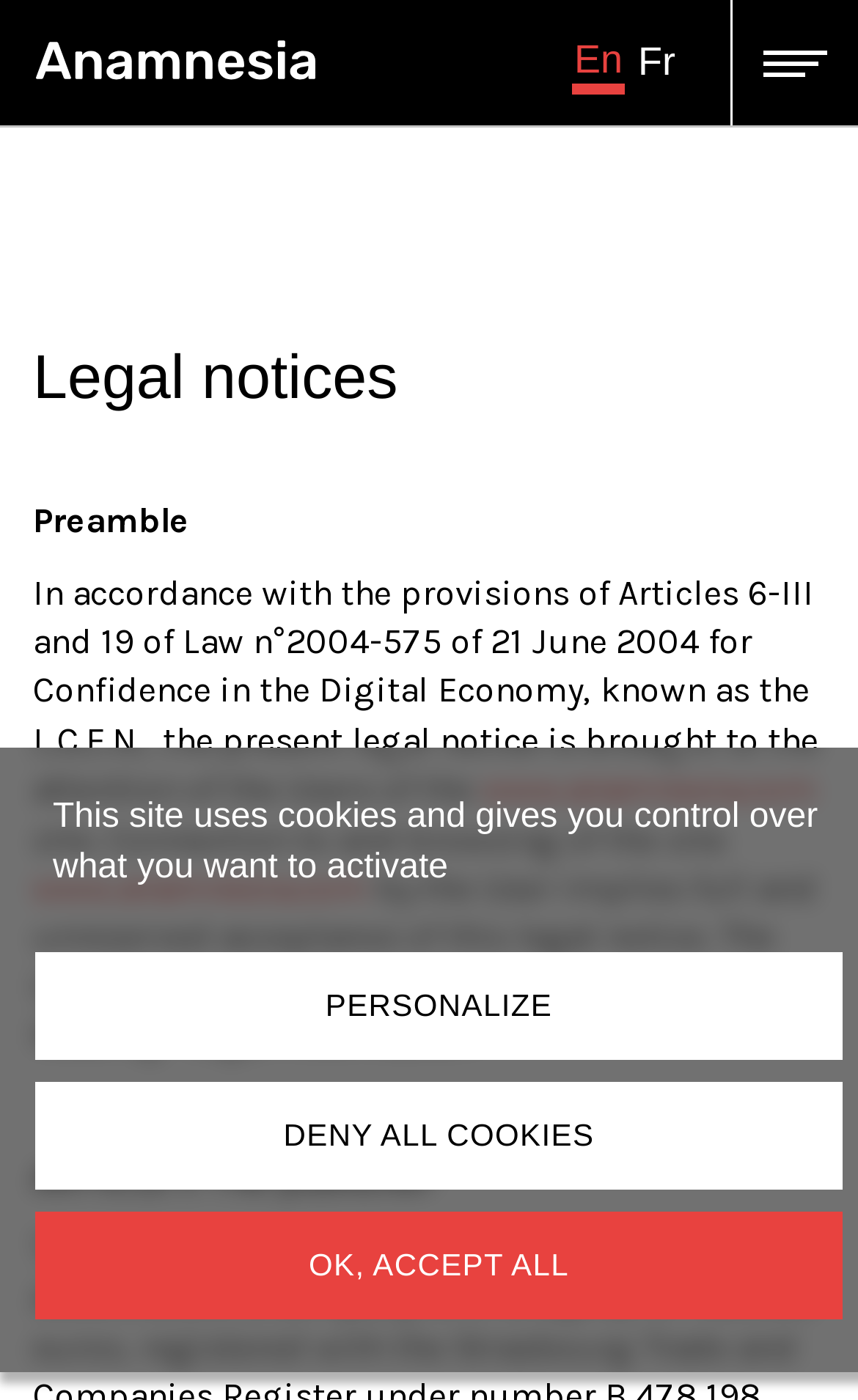Find the bounding box coordinates for the HTML element described in this sentence: "OK, accept all". Provide the coordinates as four float numbers between 0 and 1, in the format [left, top, right, bottom].

[0.041, 0.865, 0.982, 0.942]